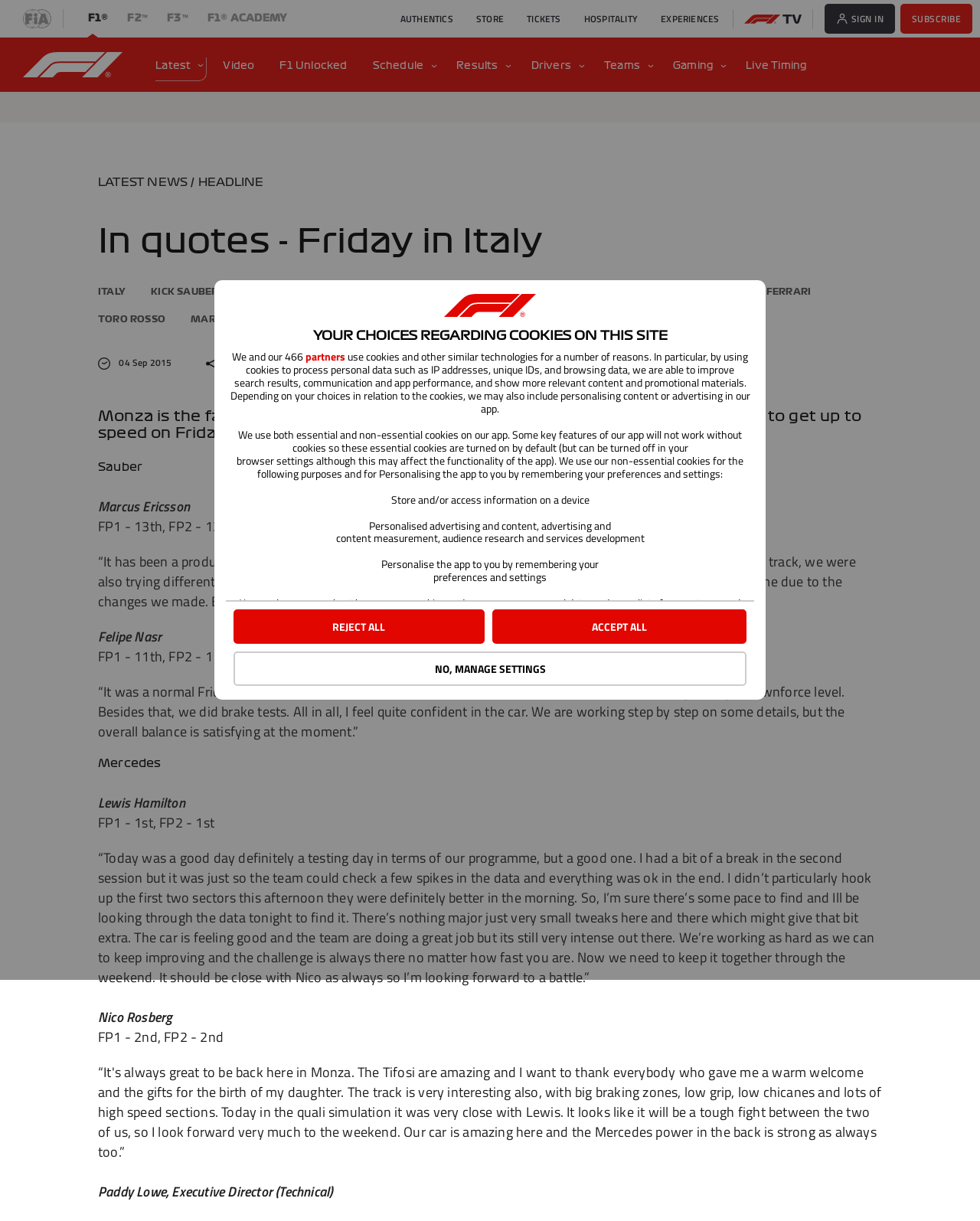Identify the bounding box coordinates of the element to click to follow this instruction: 'View F1 TV'. Ensure the coordinates are four float values between 0 and 1, provided as [left, top, right, bottom].

[0.747, 0.004, 0.83, 0.026]